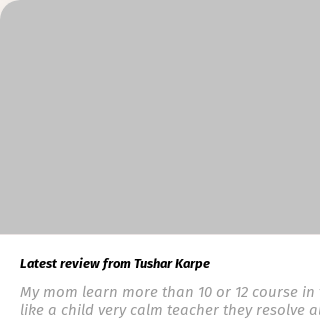Generate an in-depth description of the image you see.

The image features a section of a review highlighting feedback from Tushar Karpe. Below the title "Latest review from Tushar Karpe," the text reads: "My mom learn more than 10 or 12 course in like a child very calm teacher they resolve a..." indicating positive sentiments about the learning experience provided by a teacher. The review suggests an impression of a nurturing and effective educational environment, emphasizing the teacher's calm demeanor and problem-solving abilities. The formatting showcases the importance of this feedback in the context of services offered, likely related to training or educational courses.